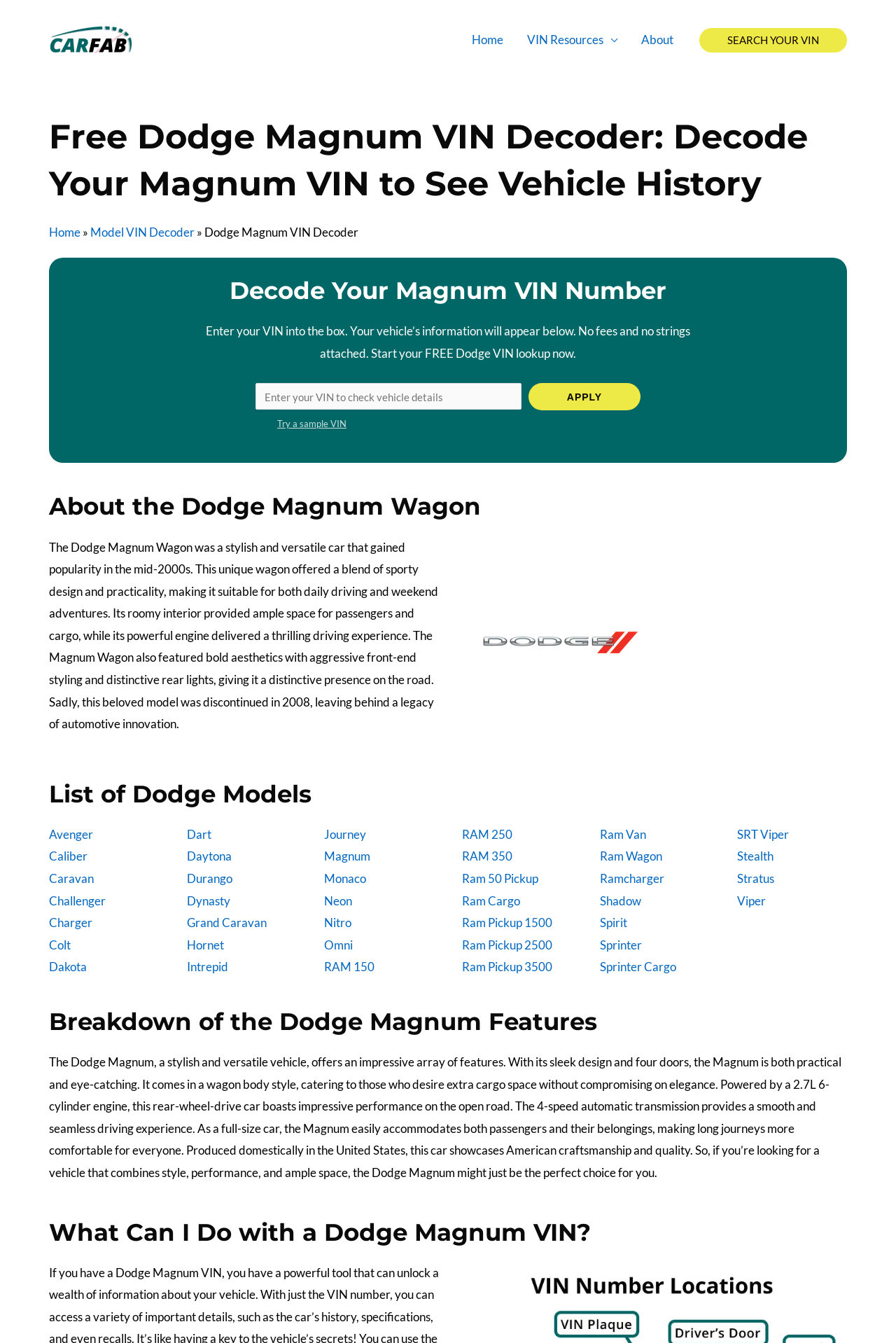What is the engine type of the Dodge Magnum?
Using the image as a reference, give an elaborate response to the question.

The webpage mentions that the Dodge Magnum is powered by a '2.7L 6-cylinder engine', which provides impressive performance on the open road. This information is provided in the section 'Breakdown of the Dodge Magnum Features'.